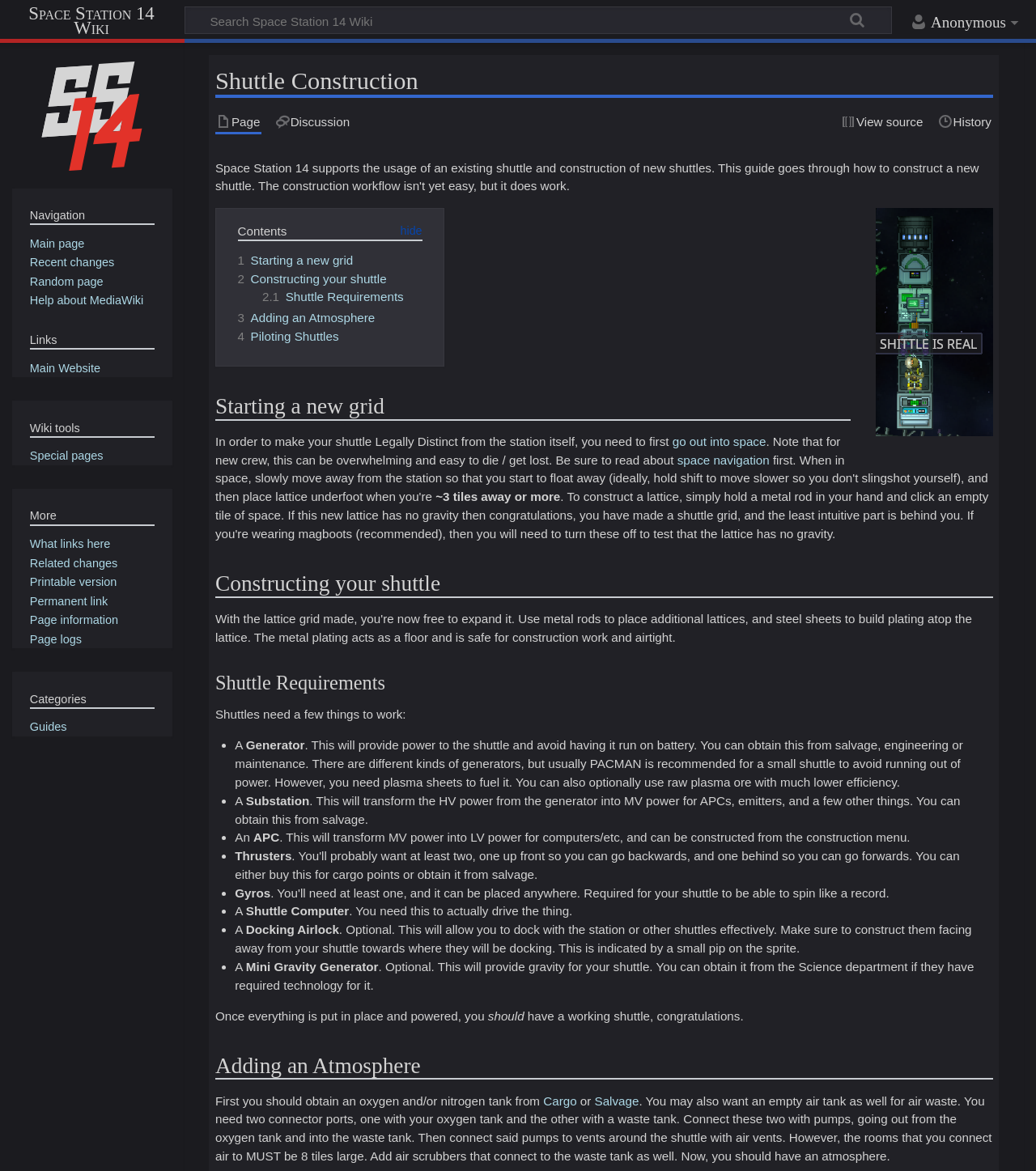Determine the bounding box coordinates of the element's region needed to click to follow the instruction: "Go to the main page". Provide these coordinates as four float numbers between 0 and 1, formatted as [left, top, right, bottom].

[0.012, 0.044, 0.166, 0.151]